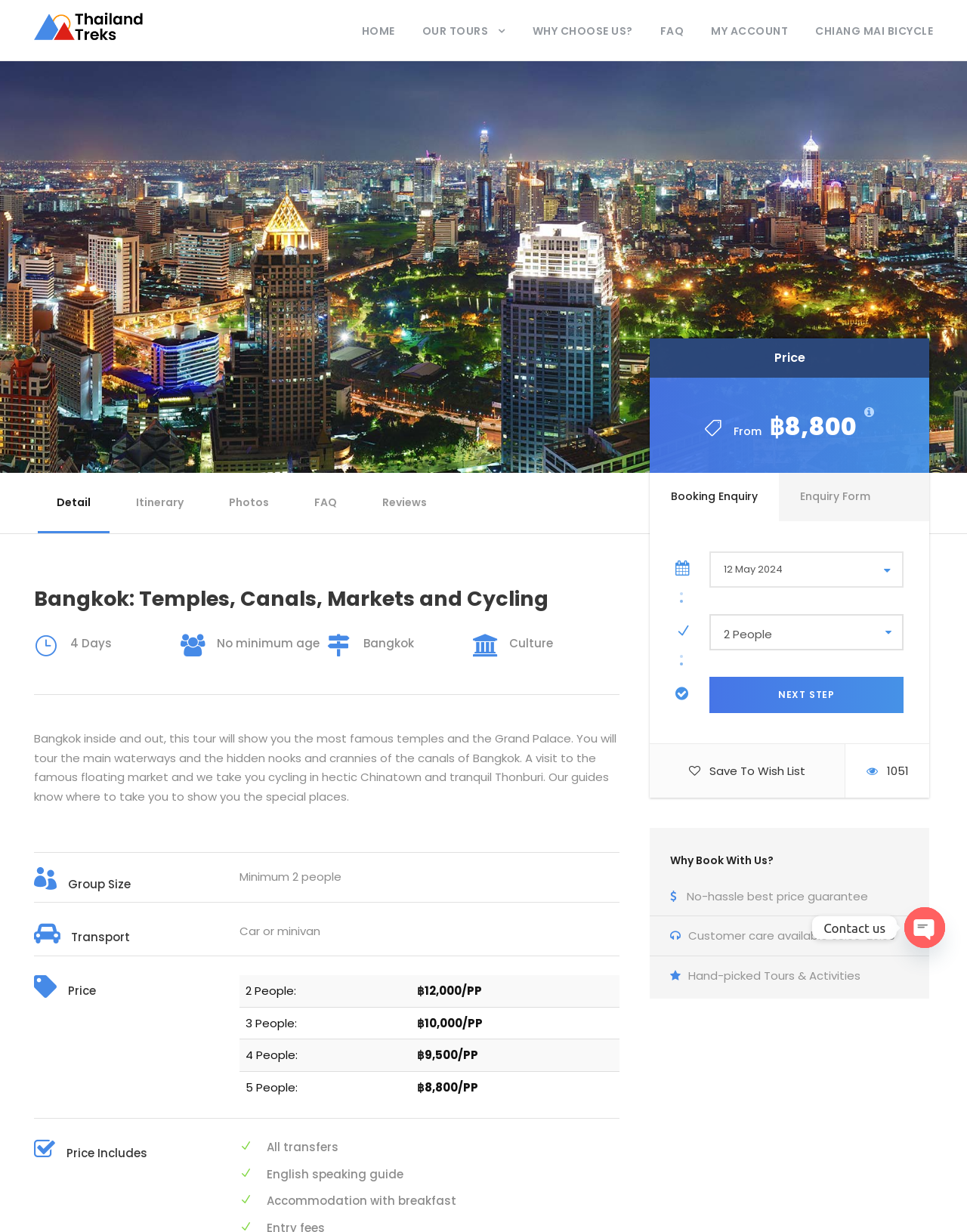Create a detailed summary of all the visual and textual information on the webpage.

This webpage is about a tour package in Bangkok, Thailand, focusing on temples, canals, markets, and cycling. At the top, there is a navigation menu with links to "HOME", "OUR TOURS", "WHY CHOOSE US?", "FAQ", "MY ACCOUNT", and "CHIANG MAI BICYCLE". Below the menu, there is a section with a heading "Bangkok: Temples, Canals, Markets and Cycling" and a brief description of the tour.

To the right of the tour description, there is a section with pricing information, including a "Price" label, a "From" label, and a price of "฿8,800". Below this section, there is a "Booking Enquiry" form with a textbox and a "Next Step" button.

Further down the page, there is a section with details about the tour, including the duration (4 days), the minimum age requirement (none), the location (Bangkok), and the type of tour (culture). There is also a paragraph describing the tour activities, such as visiting temples, touring canals, and cycling in Chinatown and Thonburi.

The page also includes several sections with headings, including "Group Size", "Transport", "Price", and "Price Includes". The "Price" section has a table with prices for different group sizes, ranging from 2 to 5 people. The "Price Includes" section lists the items that are included in the tour price, such as transfers, an English-speaking guide, and accommodation with breakfast.

At the bottom of the page, there are links to social media platforms, including Facebook Messenger, WhatsApp, and Phone, as well as a "Contact us" section with a button to open a chat window.